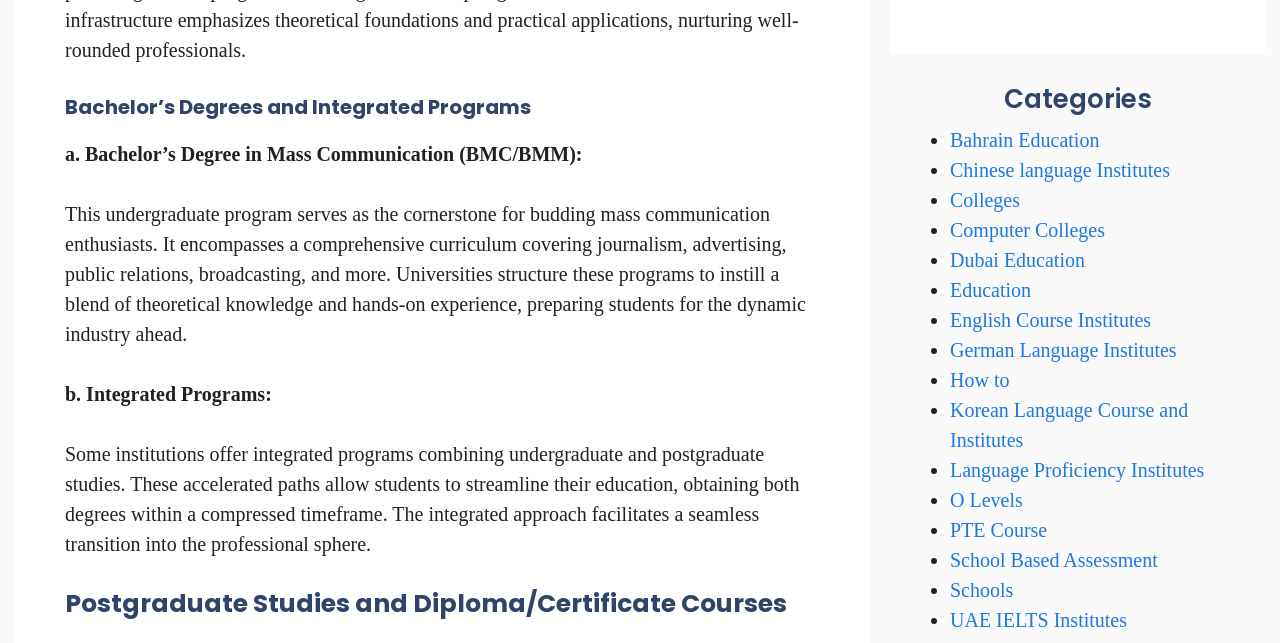Use a single word or phrase to answer the question:
What is the purpose of the integrated programs mentioned?

Streamline education